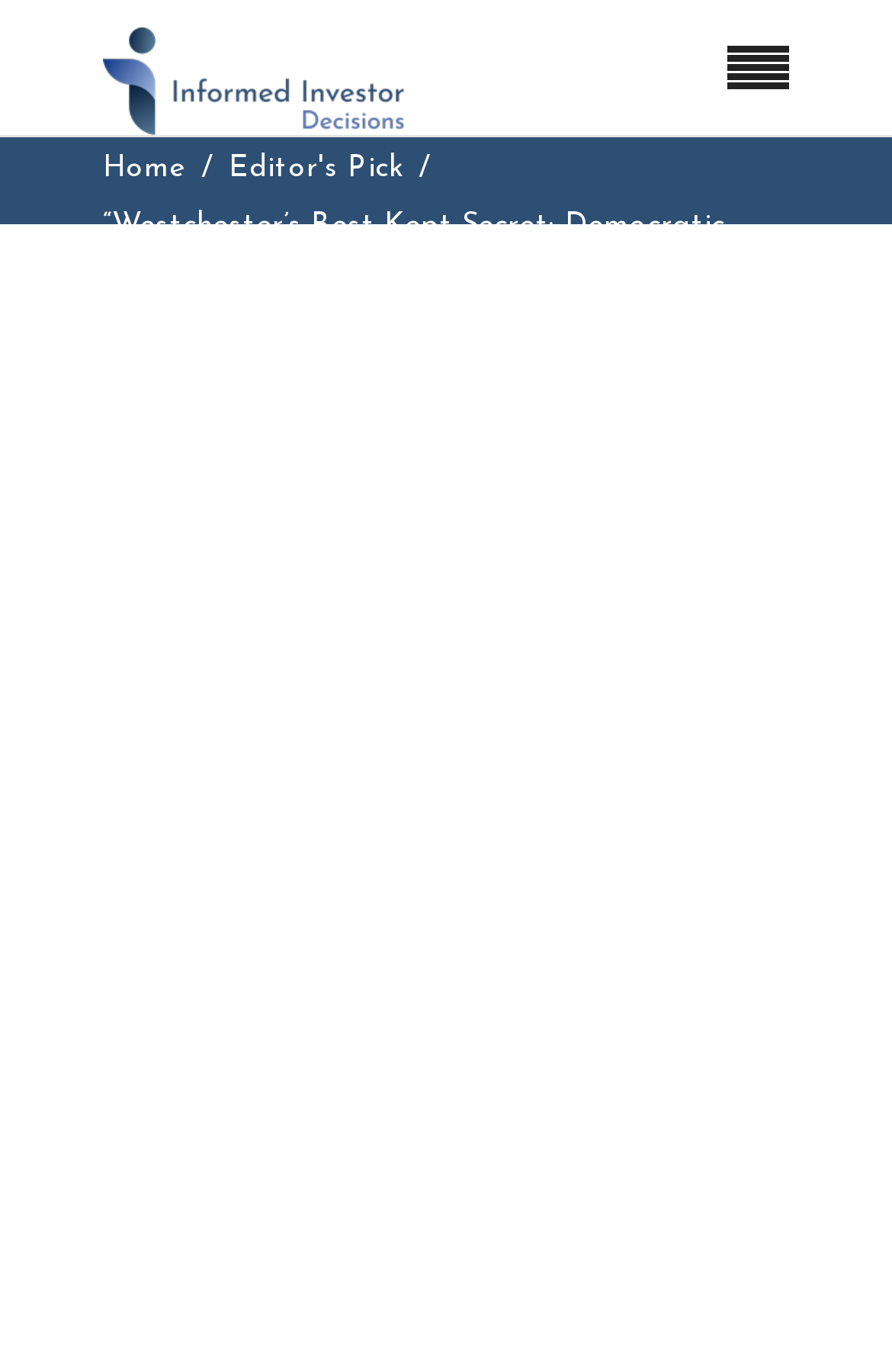Based on the element description "Home", predict the bounding box coordinates of the UI element.

[0.115, 0.101, 0.208, 0.143]